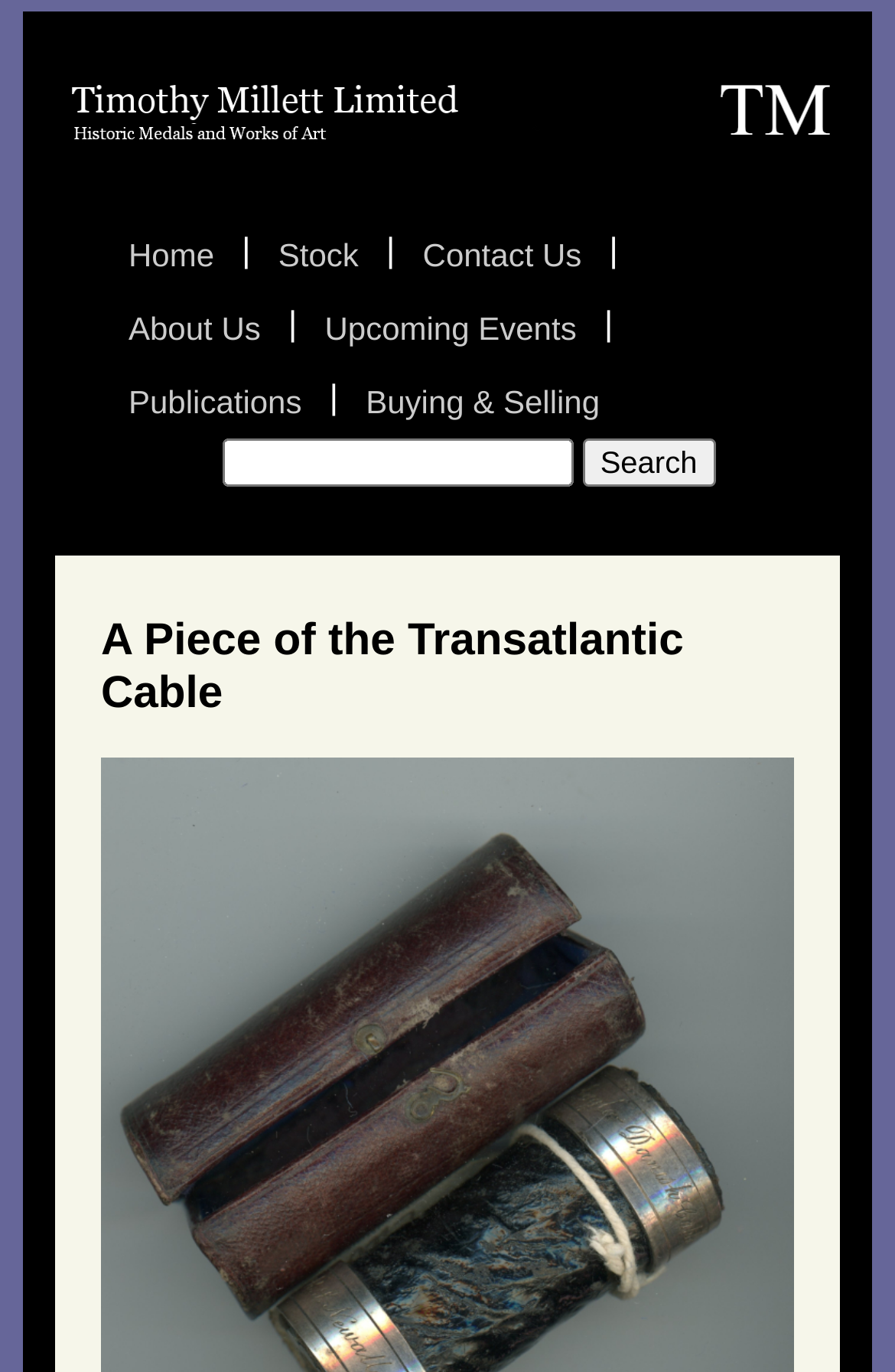Please determine the bounding box coordinates of the section I need to click to accomplish this instruction: "view about us".

[0.113, 0.212, 0.322, 0.266]